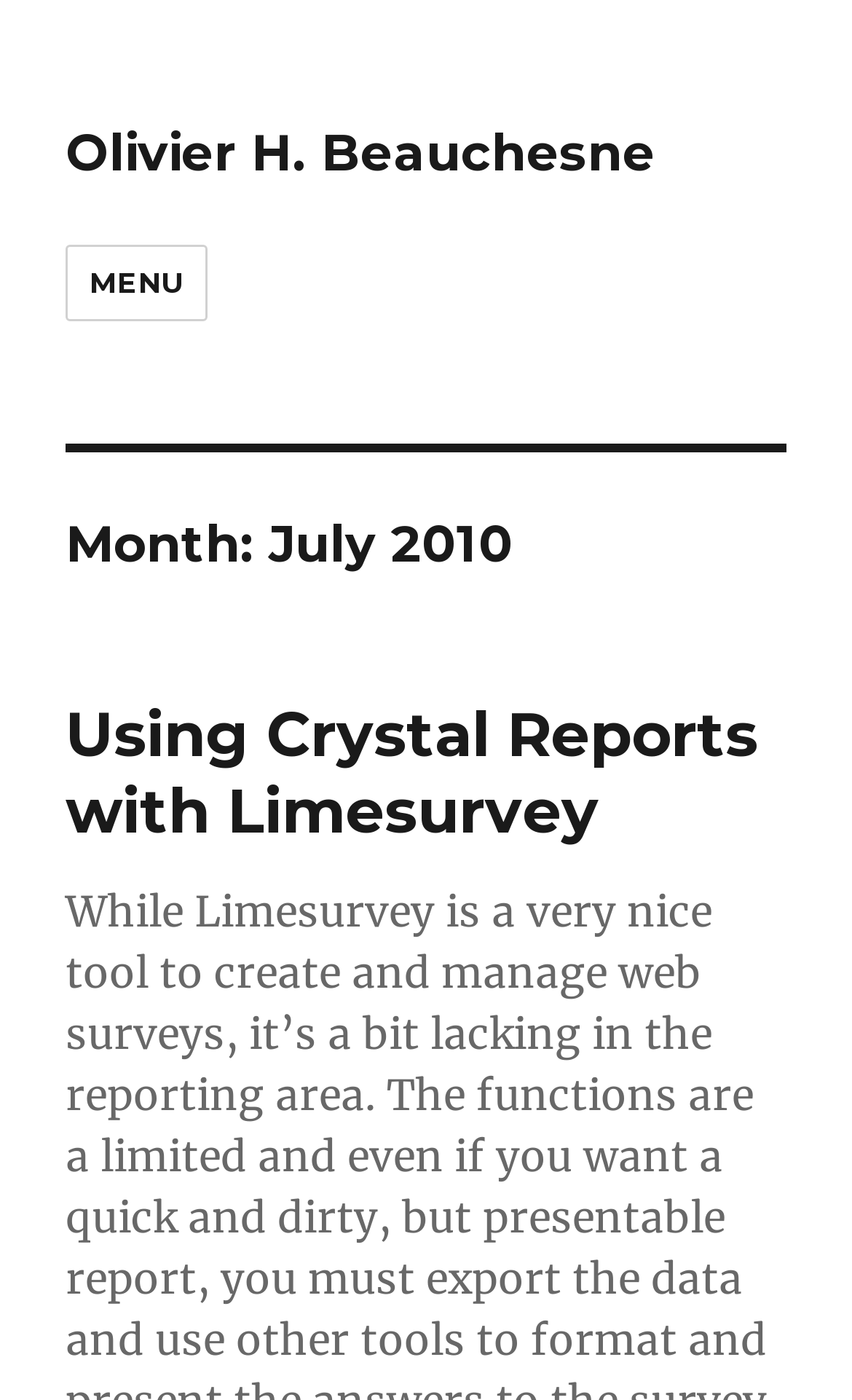How many navigation sections are controlled by the MENU button?
Answer the question with a detailed explanation, including all necessary information.

The MENU button controls two navigation sections, namely 'site-navigation' and 'social-navigation', as indicated by its 'controls' property.